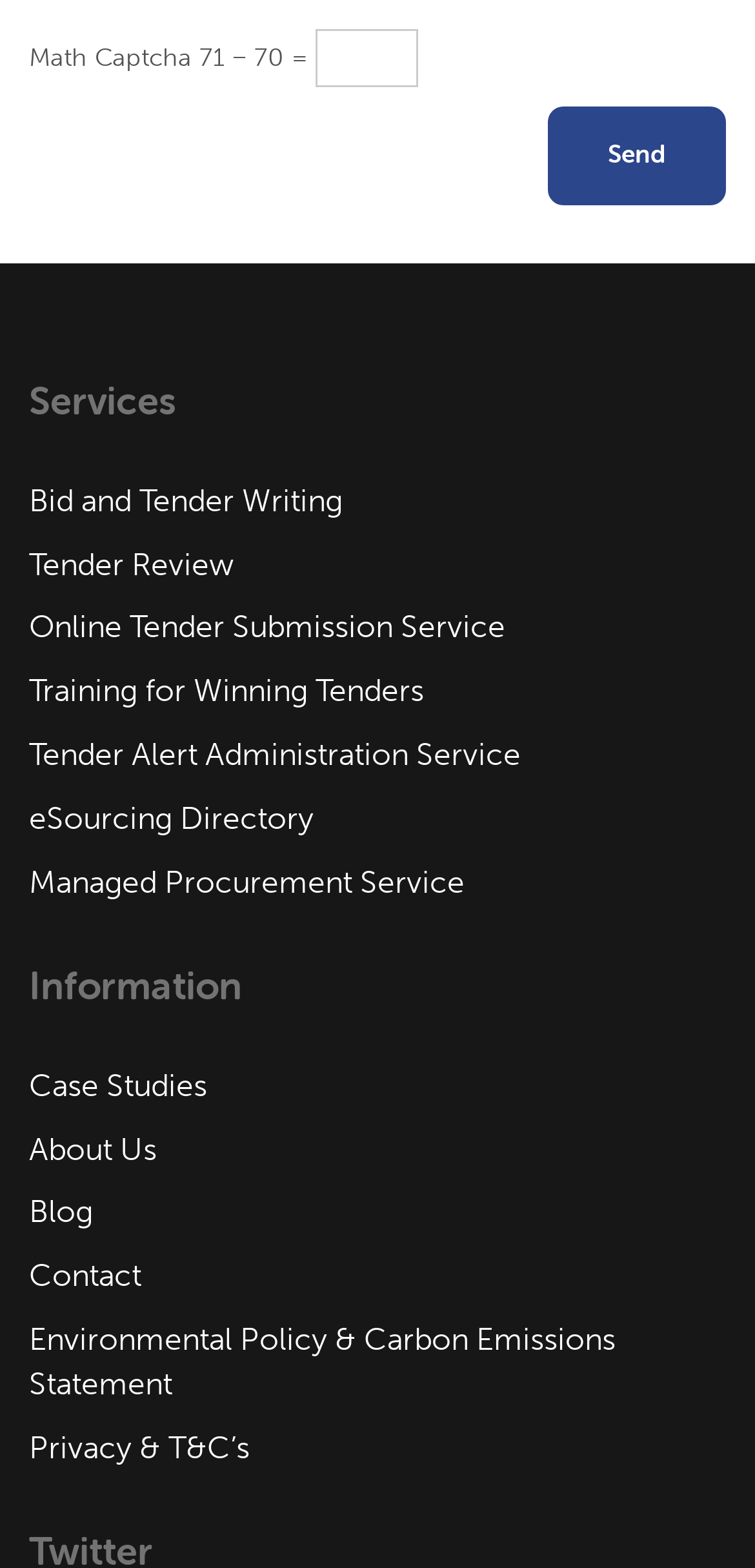What is the math problem to solve?
Answer the question in as much detail as possible.

The math problem to solve is located at the top of the webpage, where it says 'Math Captcha' followed by the equation '71 - 70 ='.